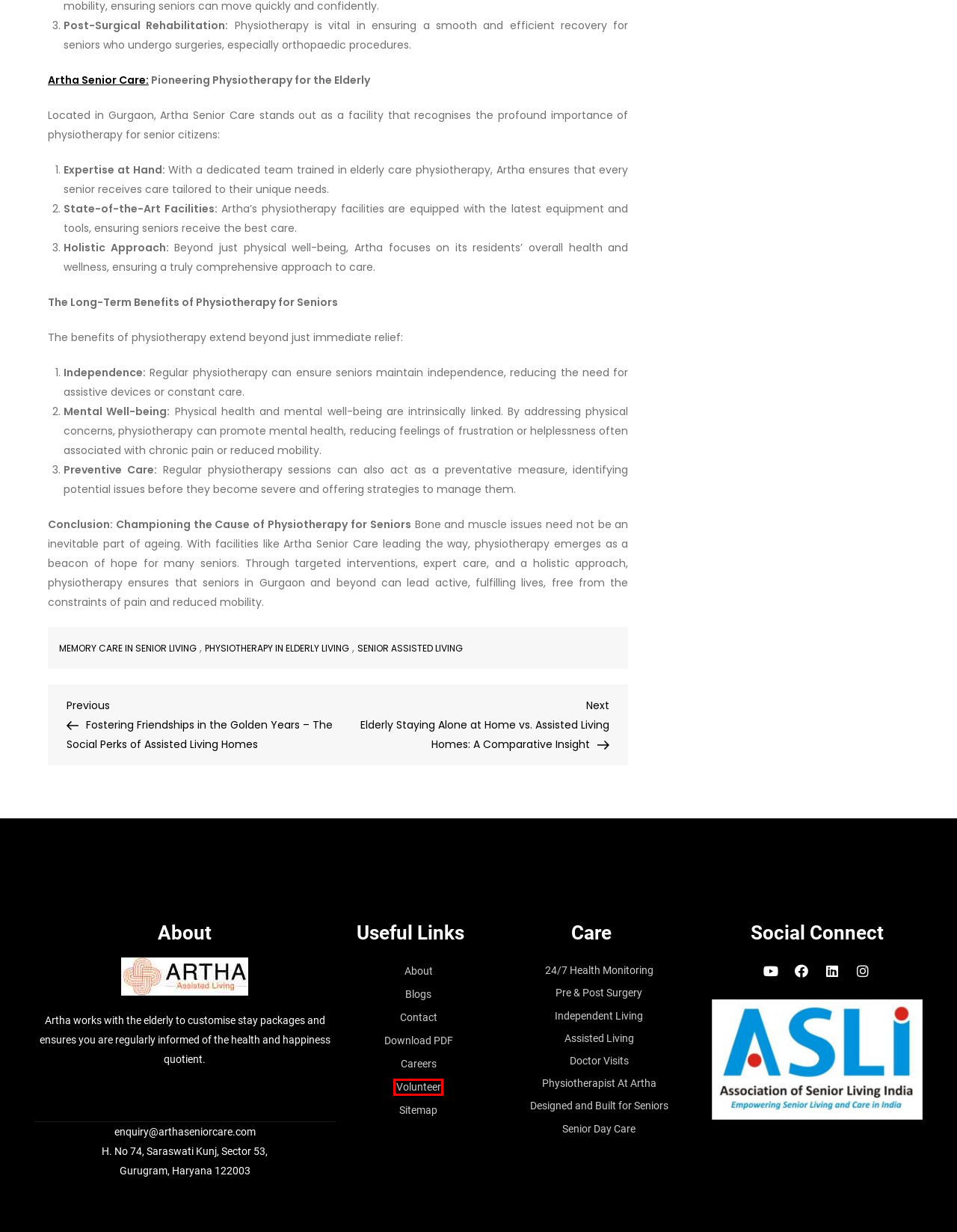You have a screenshot of a webpage with a red bounding box around an element. Select the webpage description that best matches the new webpage after clicking the element within the red bounding box. Here are the descriptions:
A. Senior Assisted Living - My Blog
B. Social Benefits of Assisted Living for Seniors
C. Careers
D. My Blog - My WordPress Blog
E. Physiotherapy in Elderly Living - My Blog
F. Volunteer
G. www.arthaseniorcare.com Site Map - Generated by www.xml-sitemaps.com
H. Memory Care in Senior Living - My Blog

F